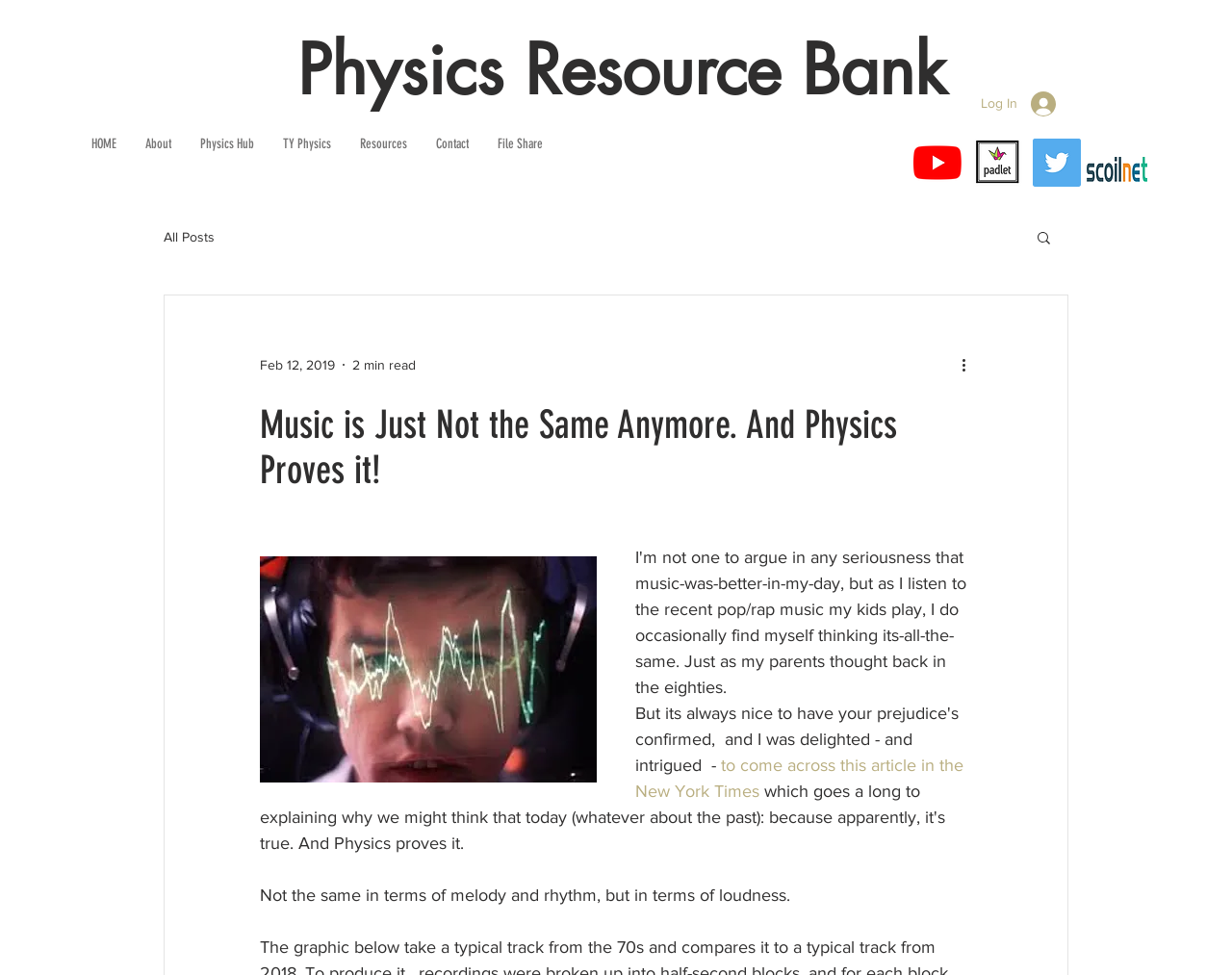What is the topic of the article? Analyze the screenshot and reply with just one word or a short phrase.

Music and Physics